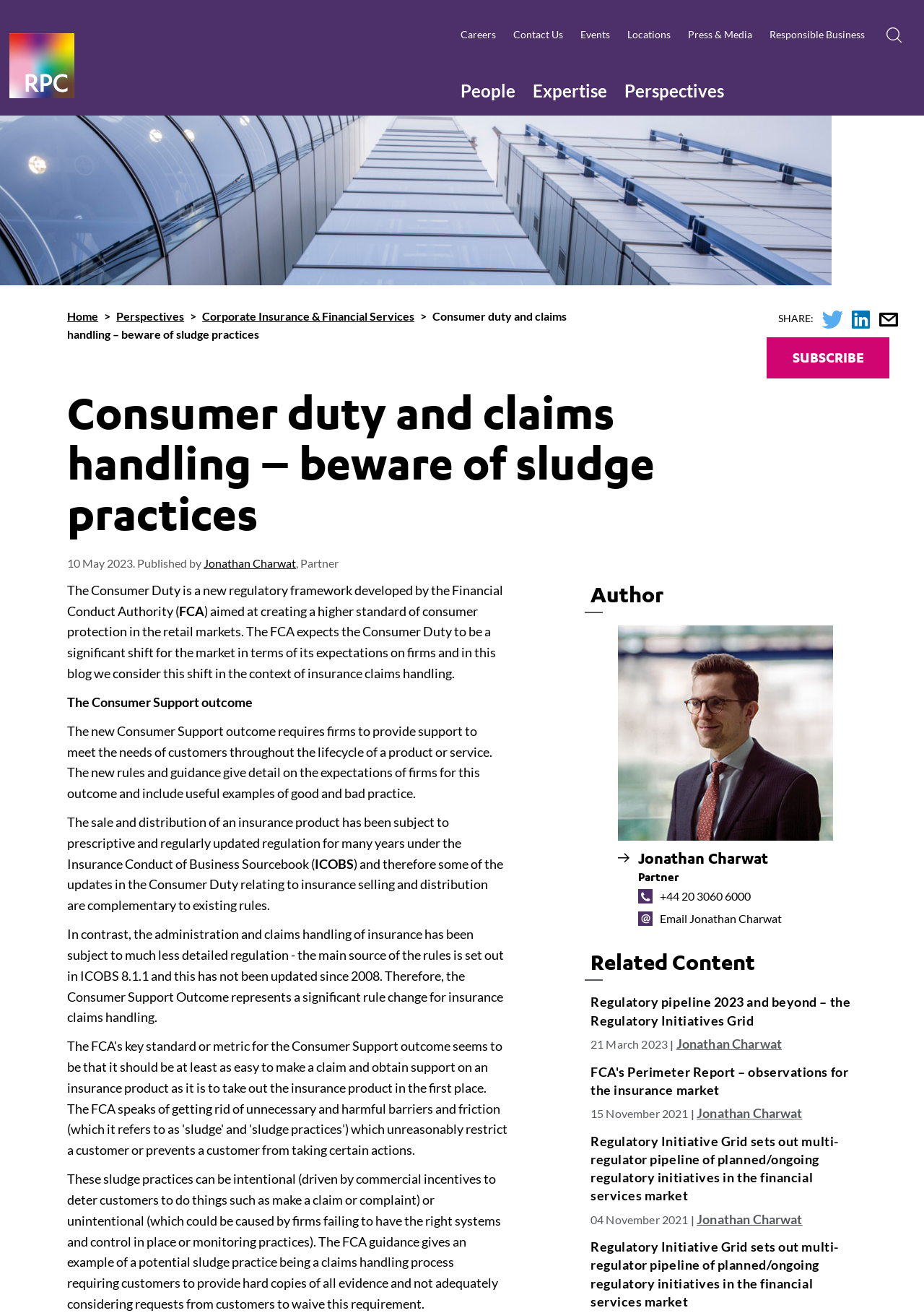What is the name of the law firm?
Based on the screenshot, answer the question with a single word or phrase.

RPC